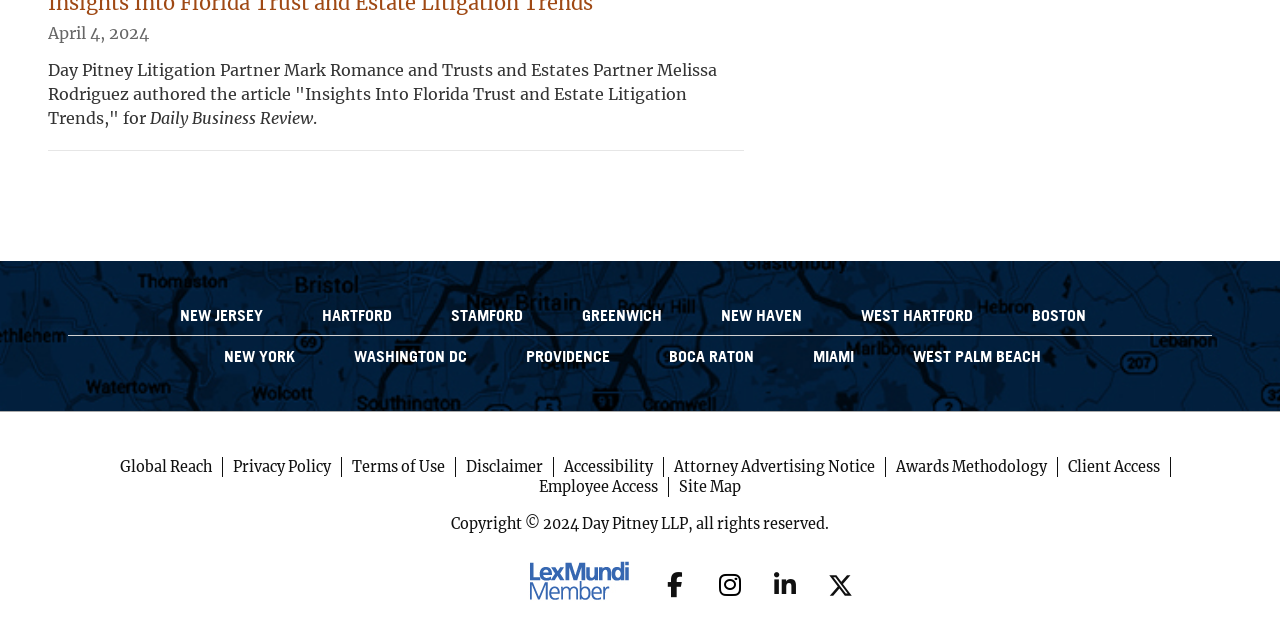Determine the coordinates of the bounding box for the clickable area needed to execute this instruction: "Go to Privacy Policy".

[0.174, 0.724, 0.267, 0.756]